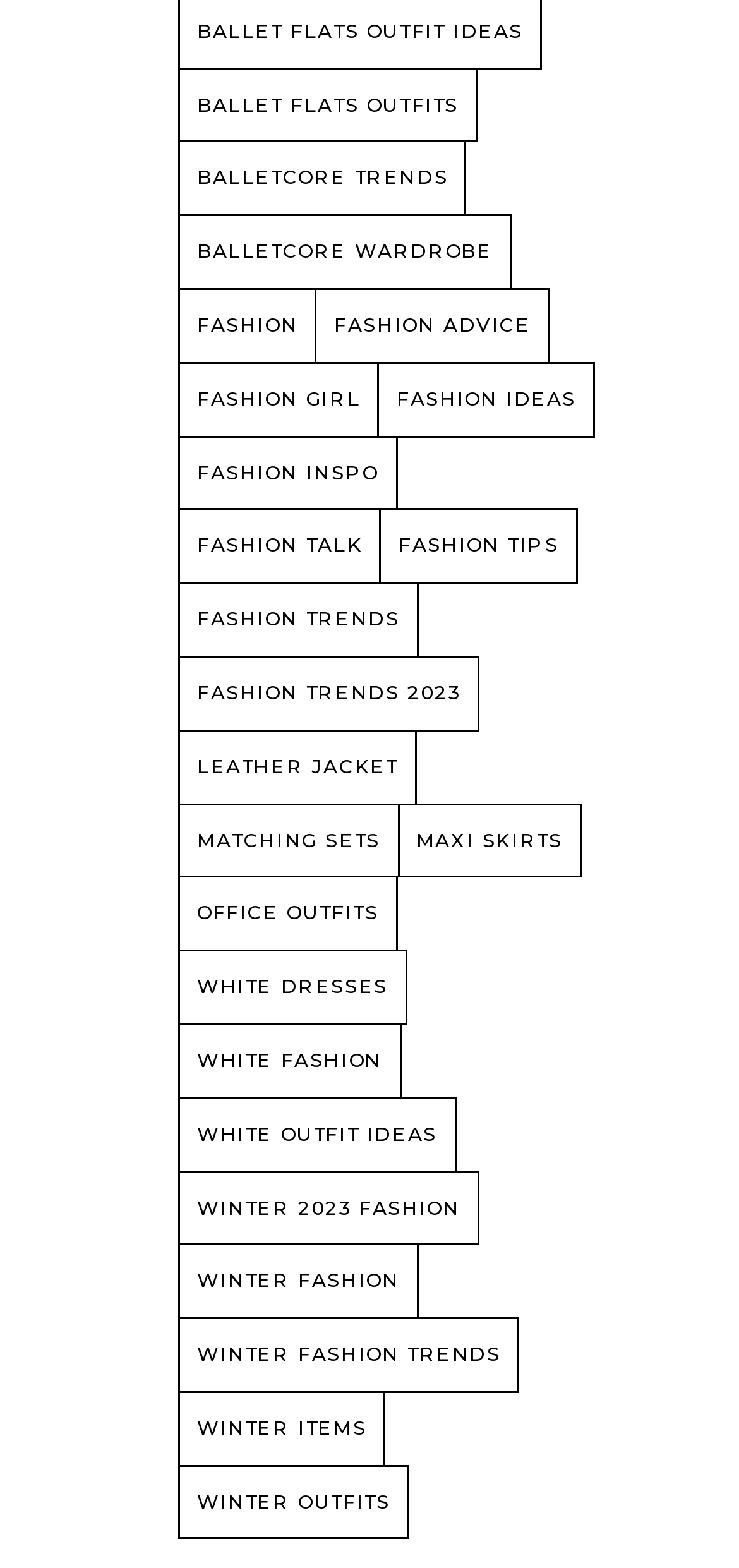Highlight the bounding box coordinates of the element you need to click to perform the following instruction: "Check out winter fashion."

[0.241, 0.793, 0.566, 0.841]